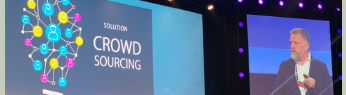What is the speaker holding?
Refer to the image and respond with a one-word or short-phrase answer.

A microphone